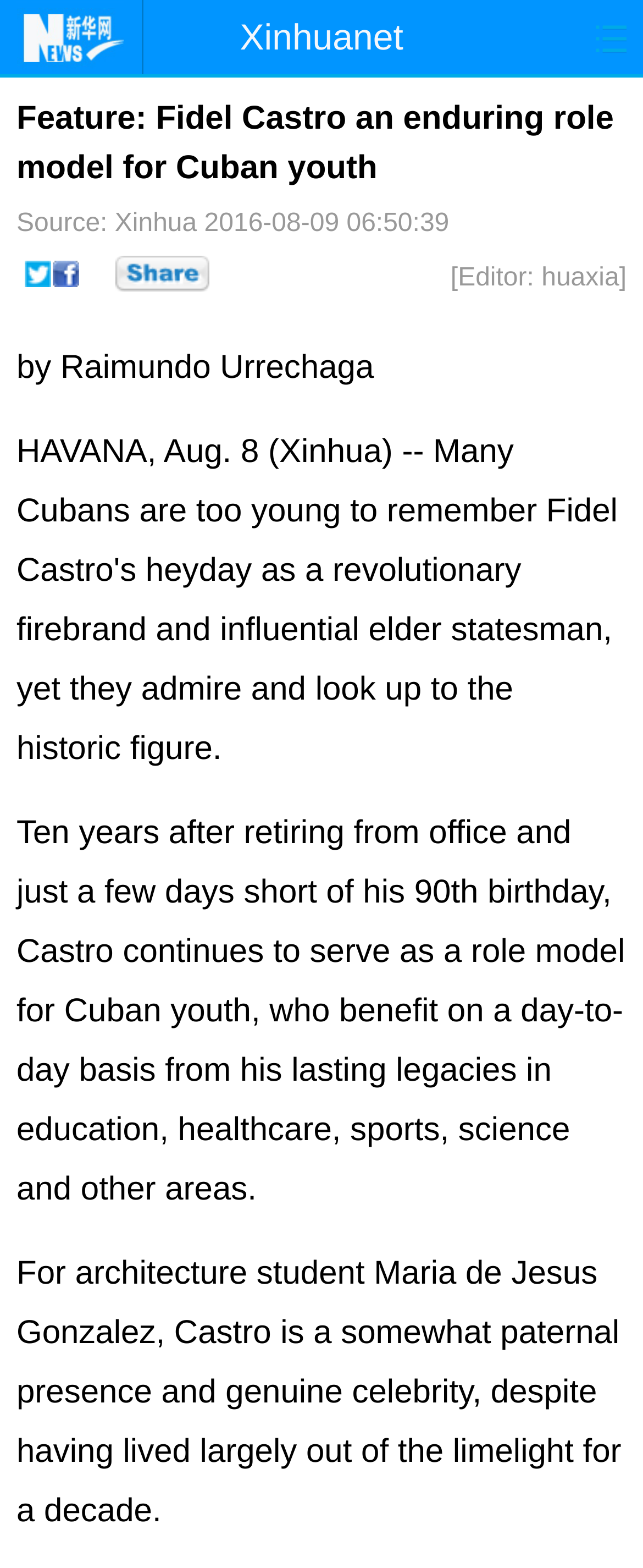Identify the bounding box coordinates of the area you need to click to perform the following instruction: "Click on the Home link".

[0.0, 0.048, 0.25, 0.088]